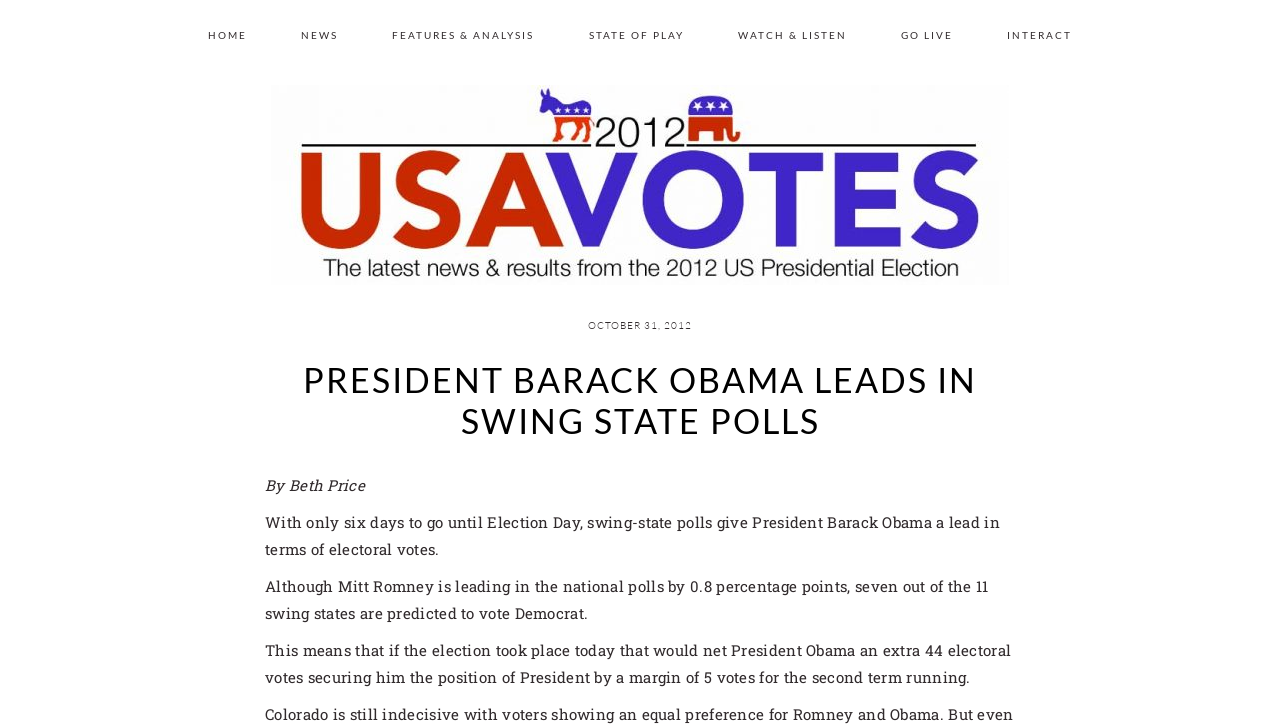Identify the main heading from the webpage and provide its text content.

PRESIDENT BARACK OBAMA LEADS IN SWING STATE POLLS